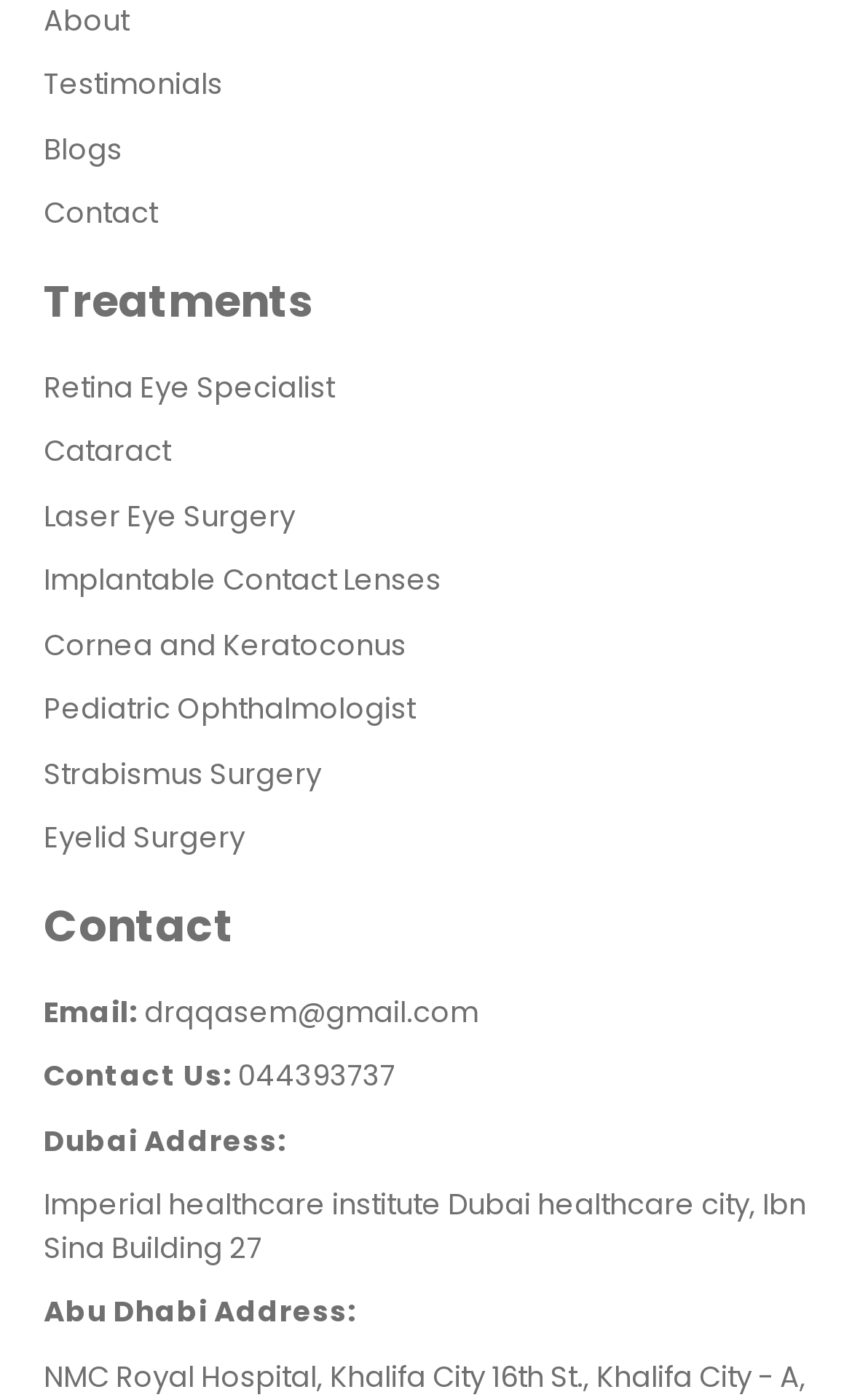How many addresses are listed for the institute?
Please answer using one word or phrase, based on the screenshot.

2